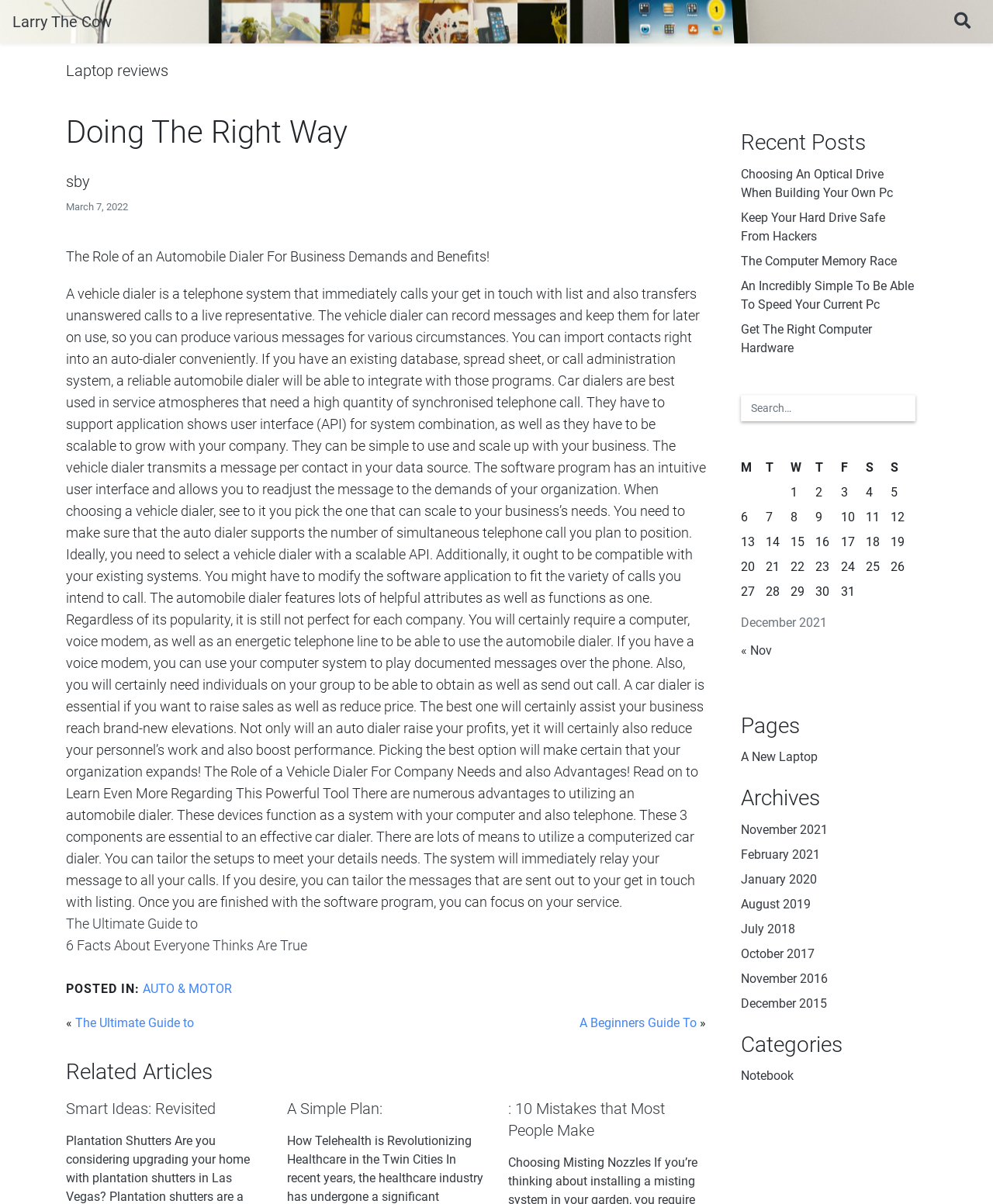Find the bounding box coordinates of the element I should click to carry out the following instruction: "Read the article about laptop reviews".

[0.066, 0.051, 0.17, 0.066]